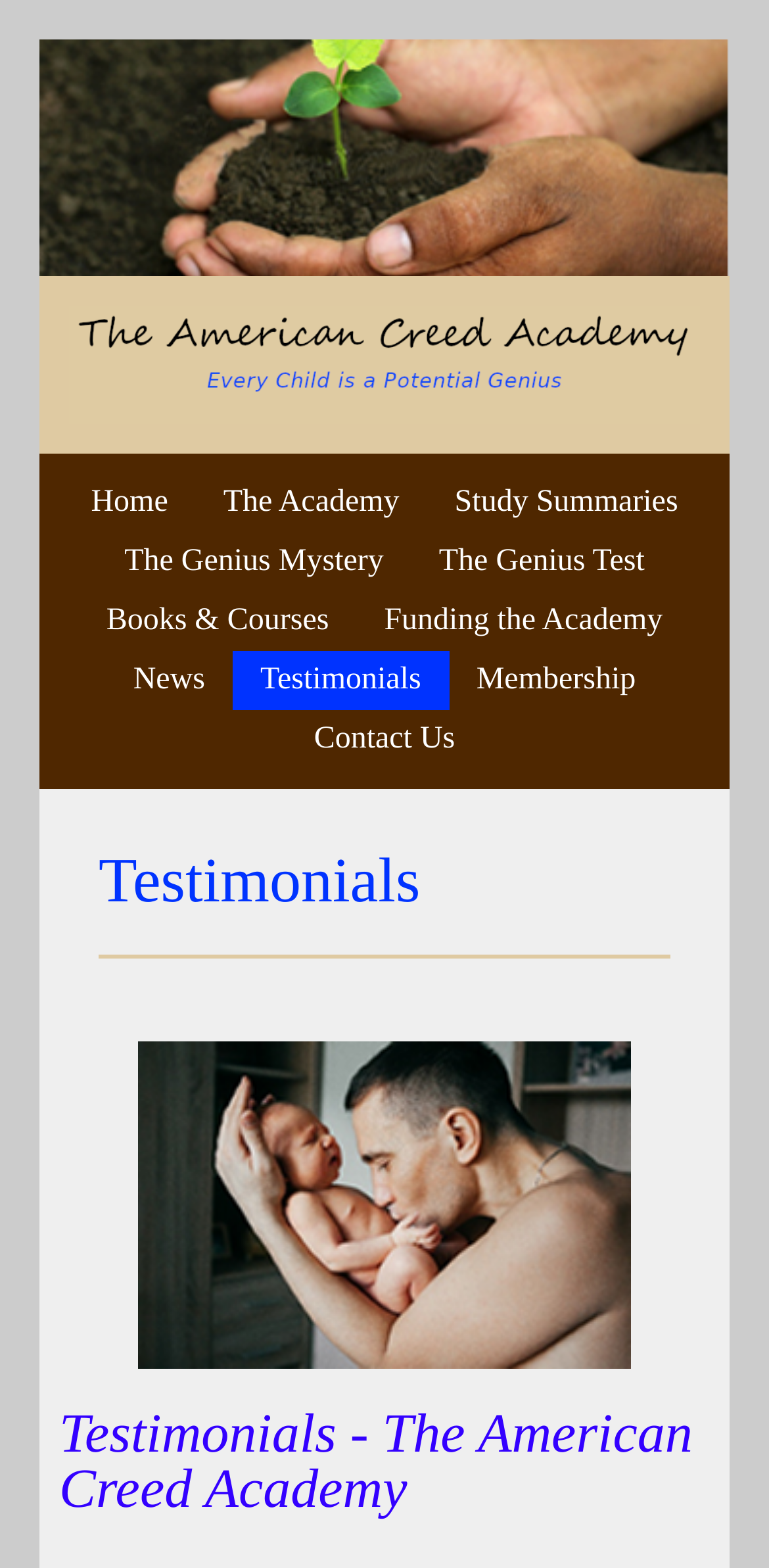What is the title of the current page?
Please provide a full and detailed response to the question.

I found a heading element with the text 'Testimonials' which has a relatively large font size and is centered on the page. This suggests that it is the title of the current page.